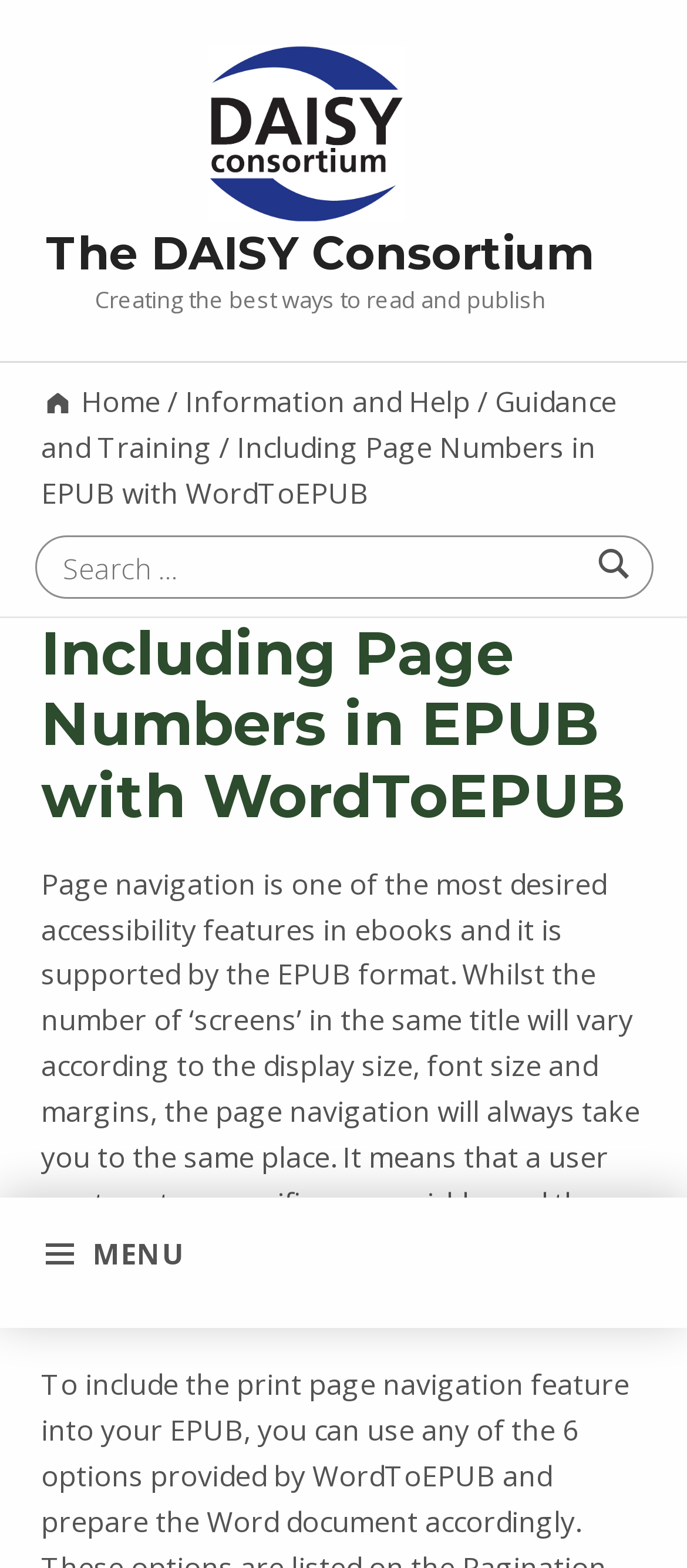What is the purpose of the EPUB format?
Using the image as a reference, give a one-word or short phrase answer.

Accessibility features